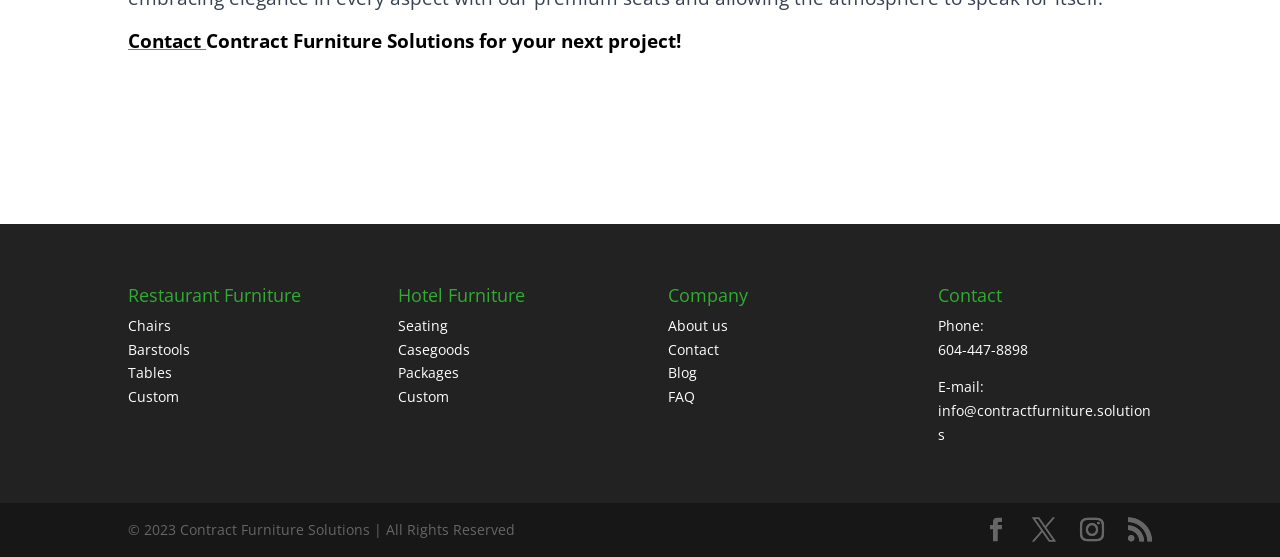What is the copyright year of the website?
Respond to the question with a single word or phrase according to the image.

2023